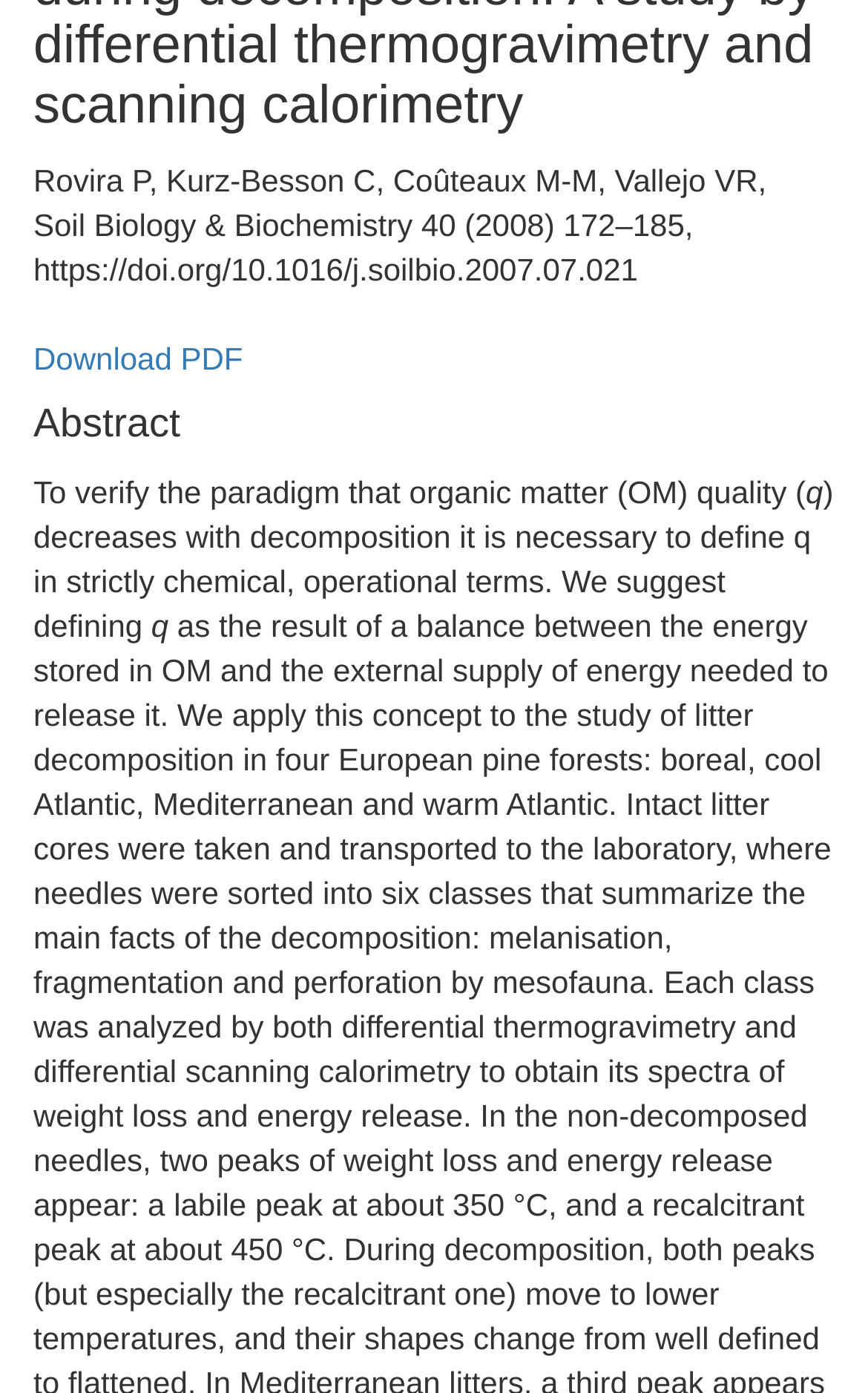Provide the bounding box coordinates in the format (top-left x, top-left y, bottom-right x, bottom-right y). All values are floating point numbers between 0 and 1. Determine the bounding box coordinate of the UI element described as: Download PDF

[0.038, 0.245, 0.28, 0.27]